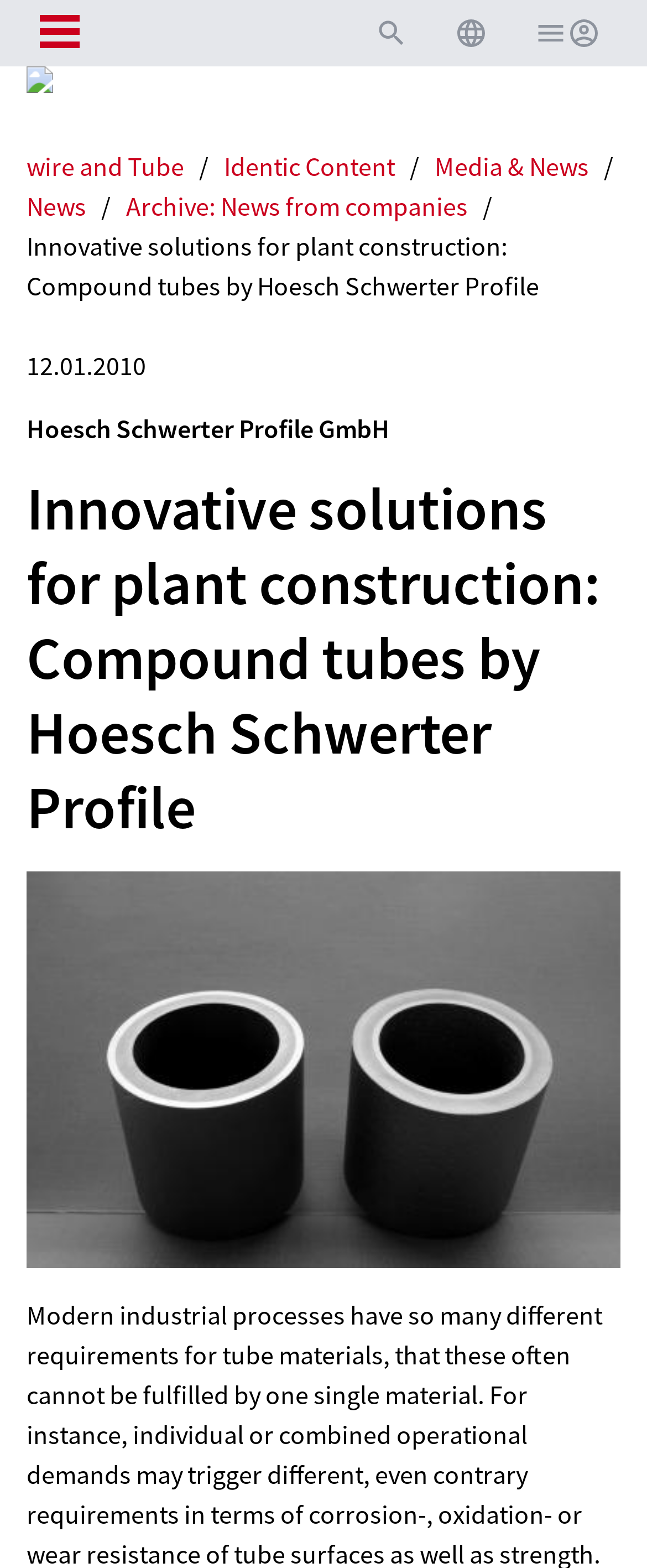Provide an in-depth caption for the contents of the webpage.

The webpage is about innovative solutions for plant construction, specifically compound tubes by Hoesch Schwerter Profile, with a focus on the International Trade Fair in Düsseldorf, Germany. 

At the top left, there is a "Menu" link. To the right of it, there is a "Search" button accompanied by an image. Further to the right, there is an "English" button with an image. On the top right, there is a "Login" section with a button and two images.

Below the top section, there is a large banner image that spans almost the entire width of the page. 

Underneath the banner, there are several links and text elements. On the left, there are links to "wire", "Tube", and "Identic Content". To the right of these links, there is a text element with a slash symbol. Next to it, there is a link to "wire and Tube", followed by another text element with a slash symbol. Further to the right, there are links to "Identic Content", "Media & News", and "News".

Below these links, there is a heading that reads "Hoesch Schwerter Profile GmbH". Underneath it, there is another heading that repeats the title "Innovative solutions for plant construction: Compound tubes by Hoesch Schwerter Profile". 

On the left side of the page, there is a date "12.01.2010" displayed.